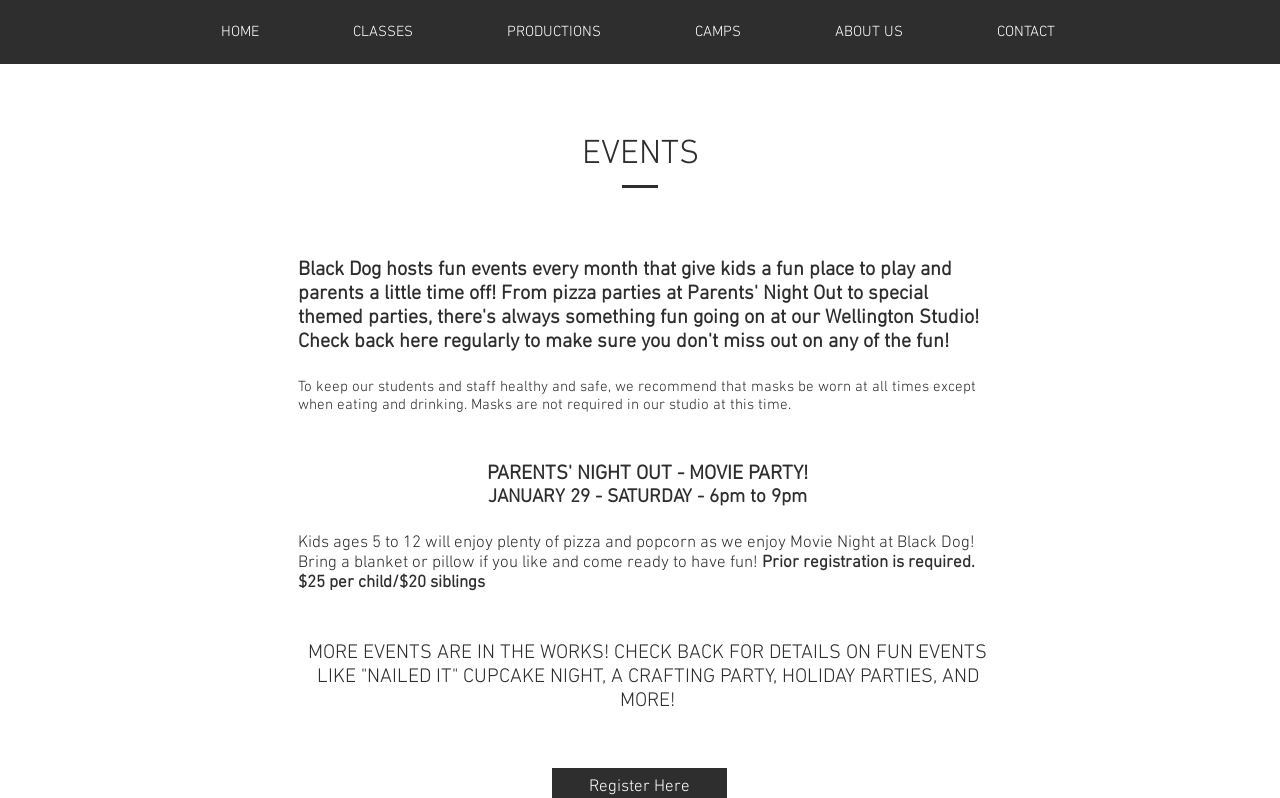What is the recommended attire at Black Dog?
From the image, respond with a single word or phrase.

Masks